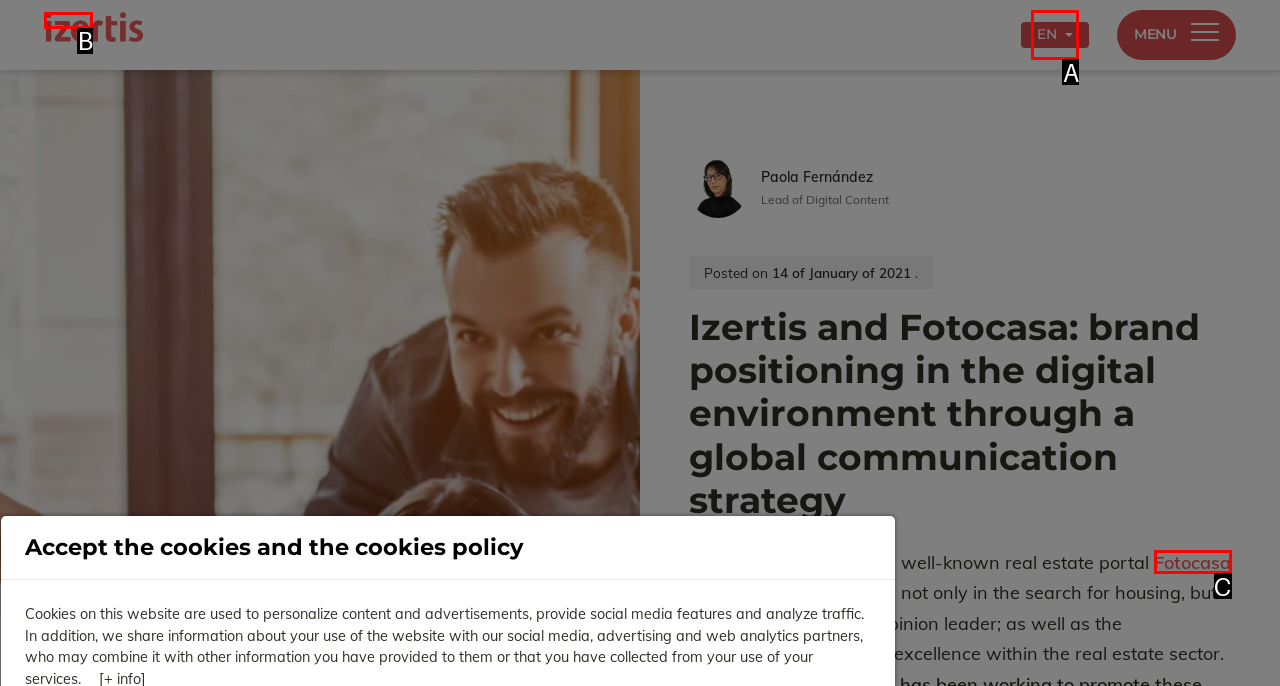Find the HTML element that matches the description provided: title="Go to Izertis"
Answer using the corresponding option letter.

B